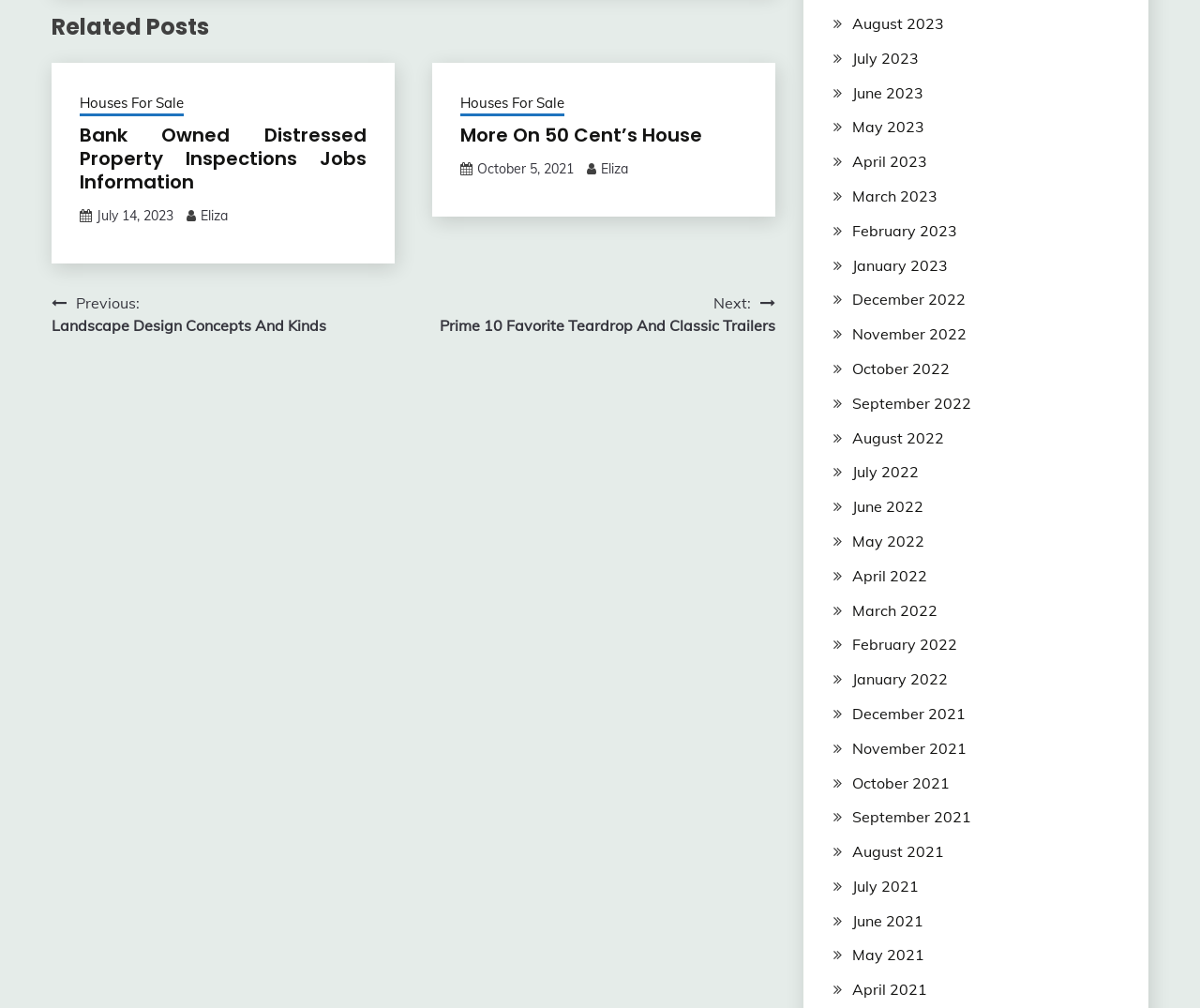Given the description "Houses For Sale", determine the bounding box of the corresponding UI element.

[0.383, 0.092, 0.47, 0.115]